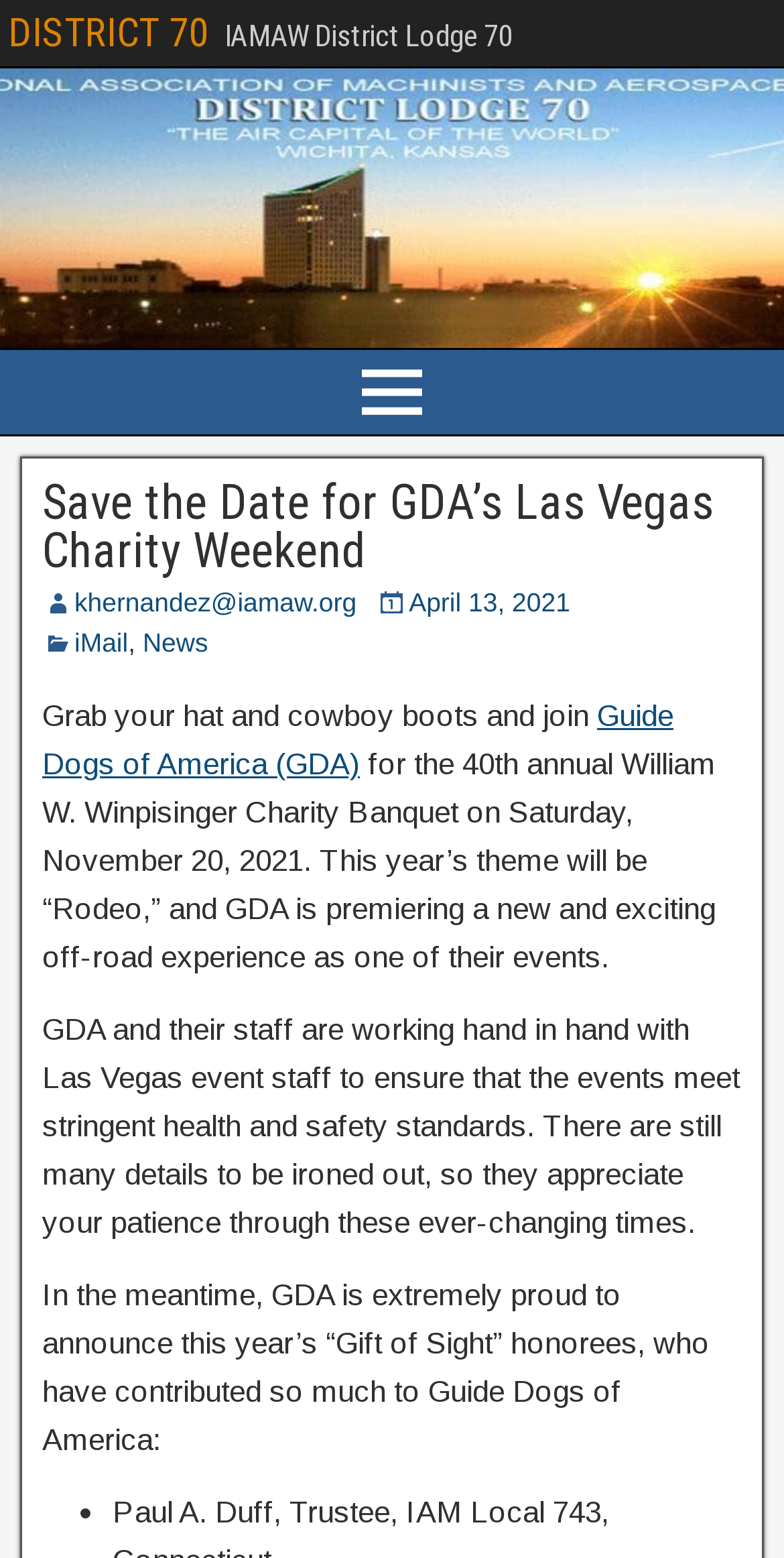Respond with a single word or phrase for the following question: 
How many honorees are mentioned on this webpage?

Not specified